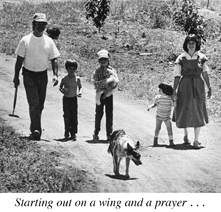Respond to the question with just a single word or phrase: 
What is the mood of the adults in the image?

Determined and hopeful